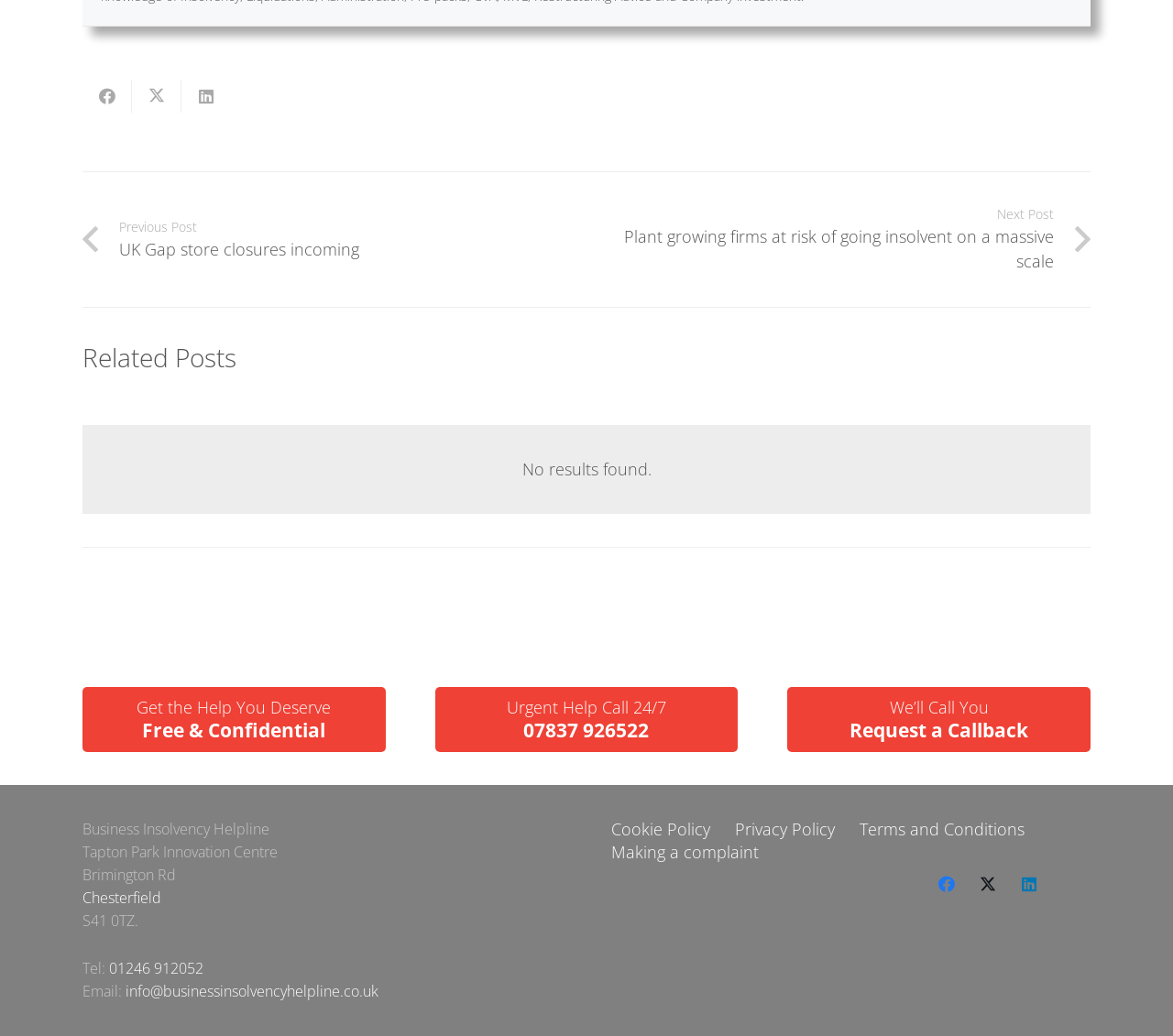Determine the bounding box coordinates of the section to be clicked to follow the instruction: "Tweet this". The coordinates should be given as four float numbers between 0 and 1, formatted as [left, top, right, bottom].

[0.112, 0.077, 0.155, 0.108]